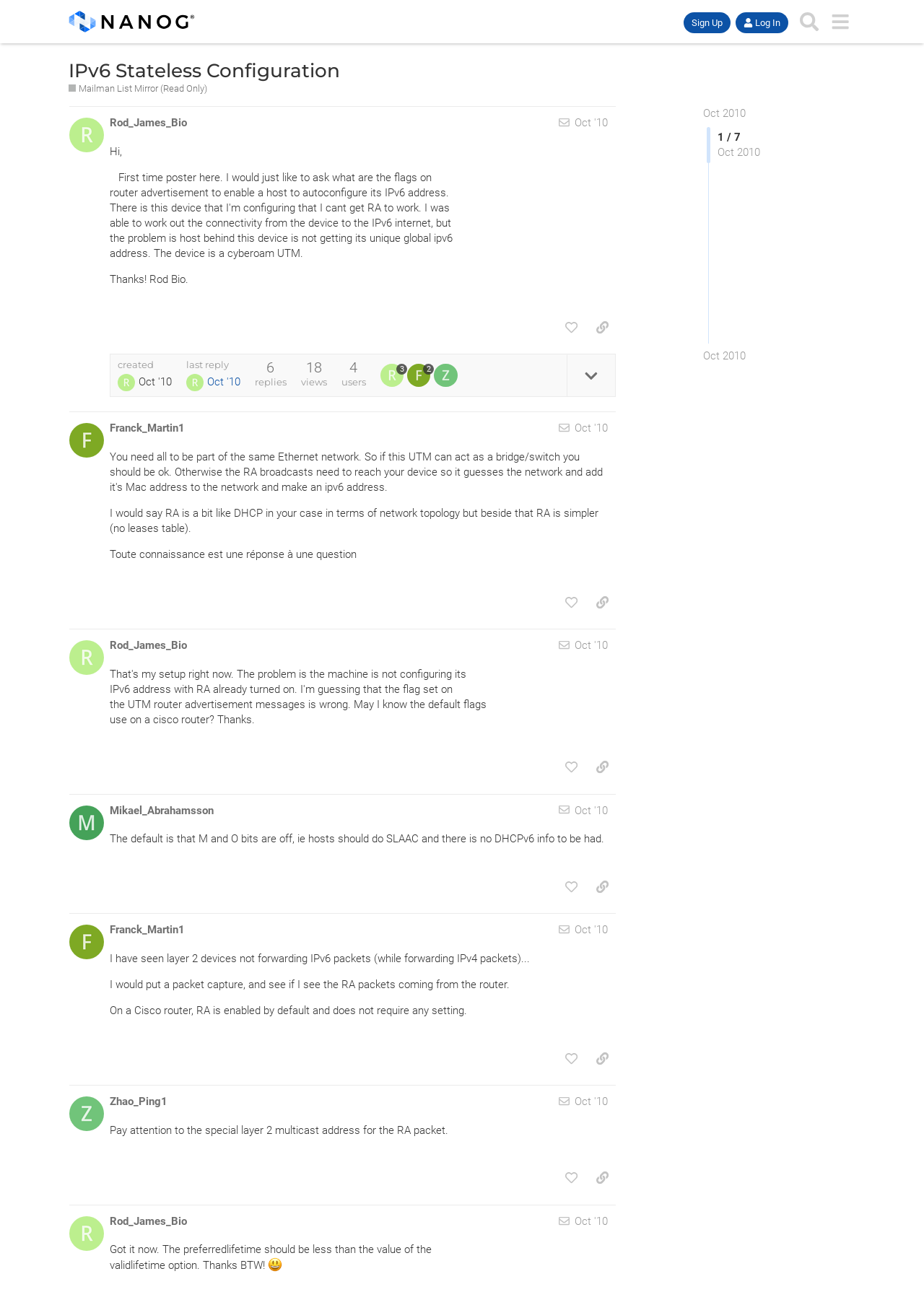Identify the bounding box for the UI element that is described as follows: "Mailman List Mirror (Read Only)".

[0.074, 0.063, 0.224, 0.073]